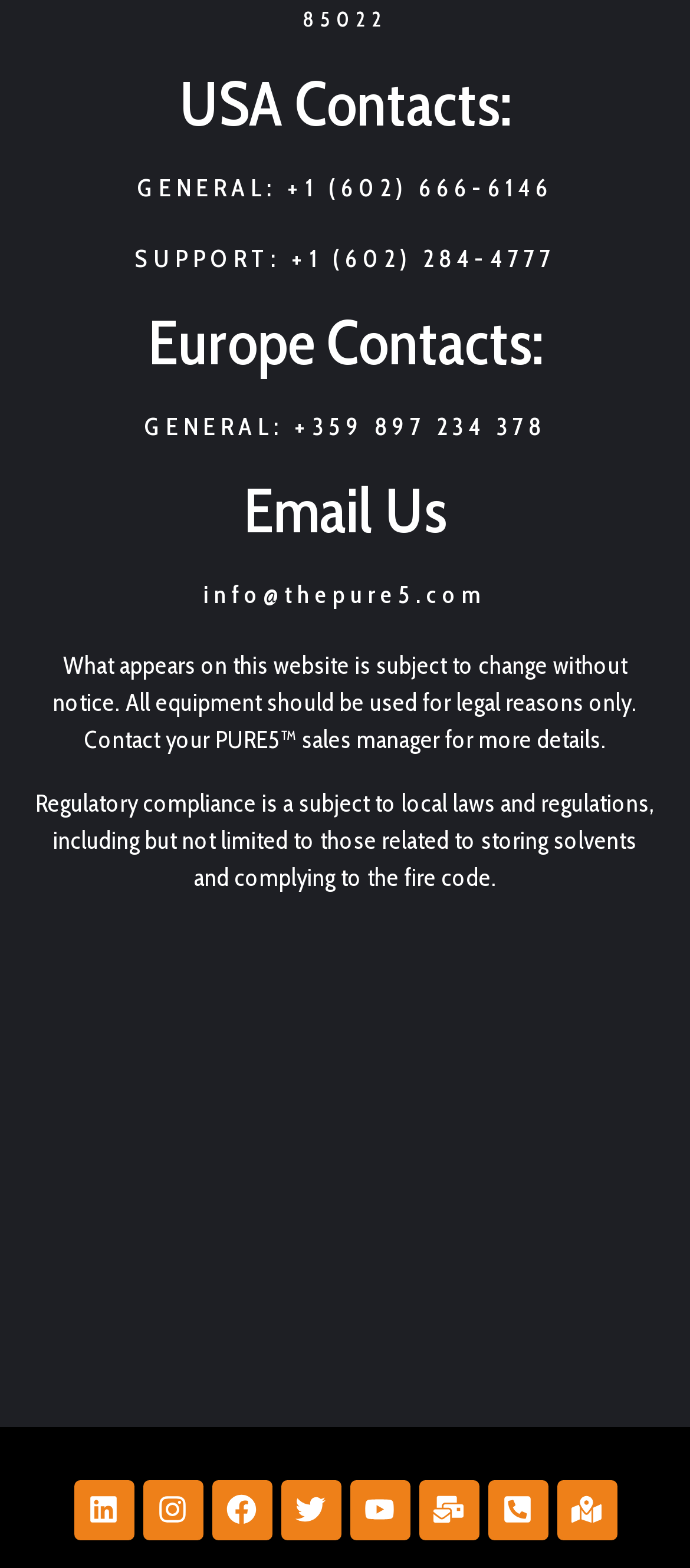Please locate the bounding box coordinates of the element that should be clicked to complete the given instruction: "View Europe Contacts".

[0.214, 0.195, 0.786, 0.243]